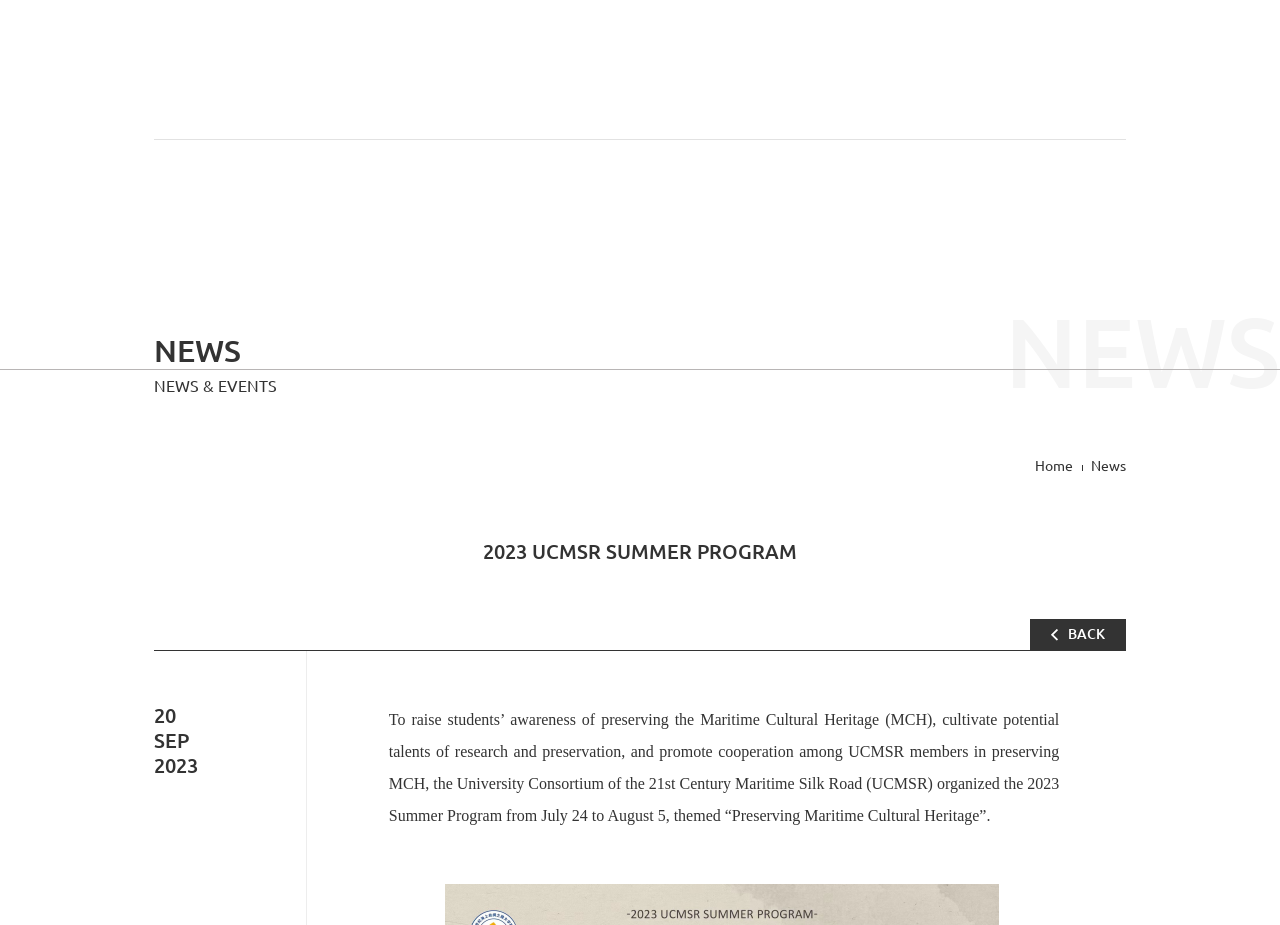Given the element description "News & Events" in the screenshot, predict the bounding box coordinates of that UI element.

[0.275, 0.167, 0.385, 0.221]